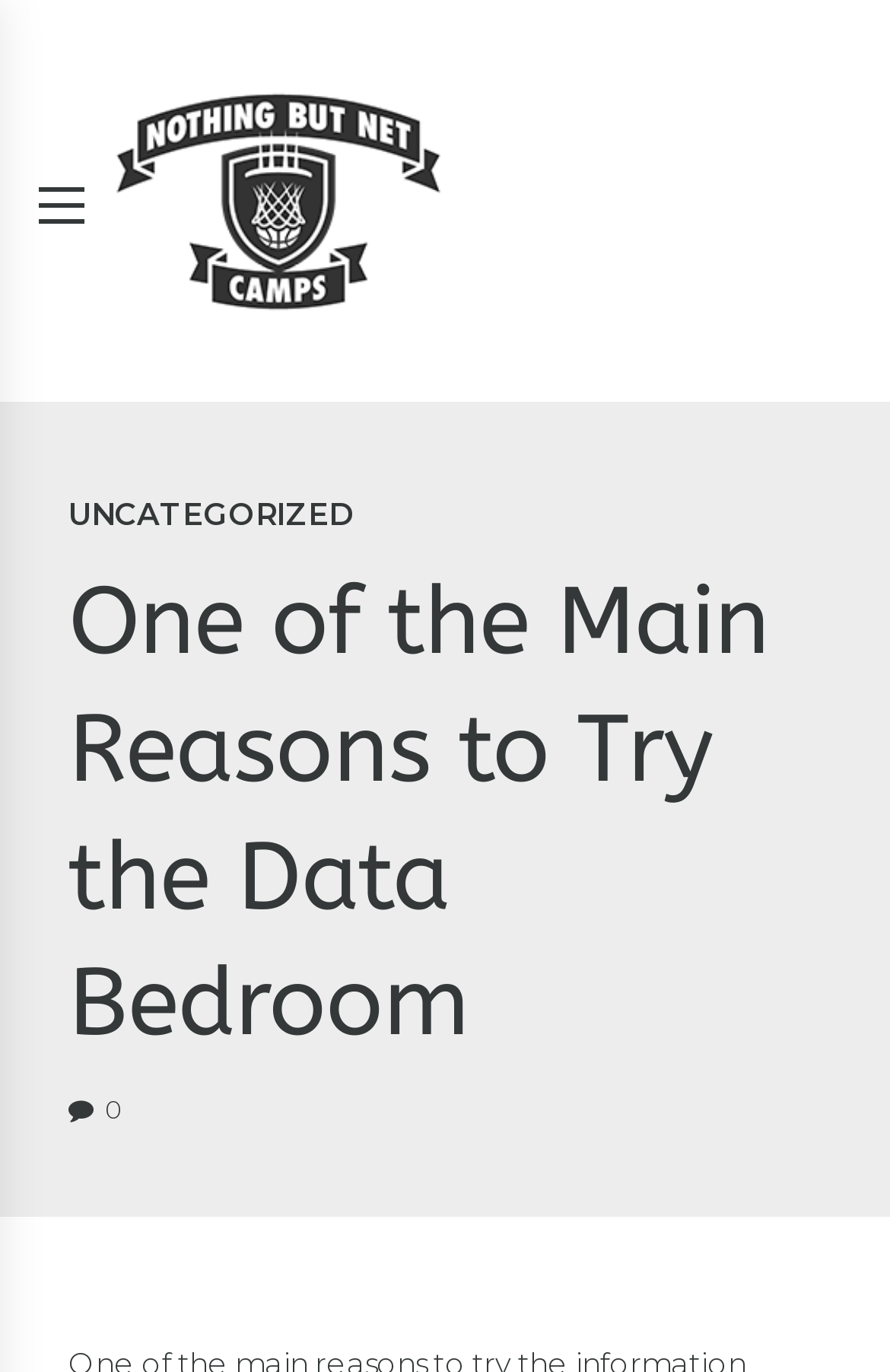Is there an image on the webpage?
From the image, respond using a single word or phrase.

Yes